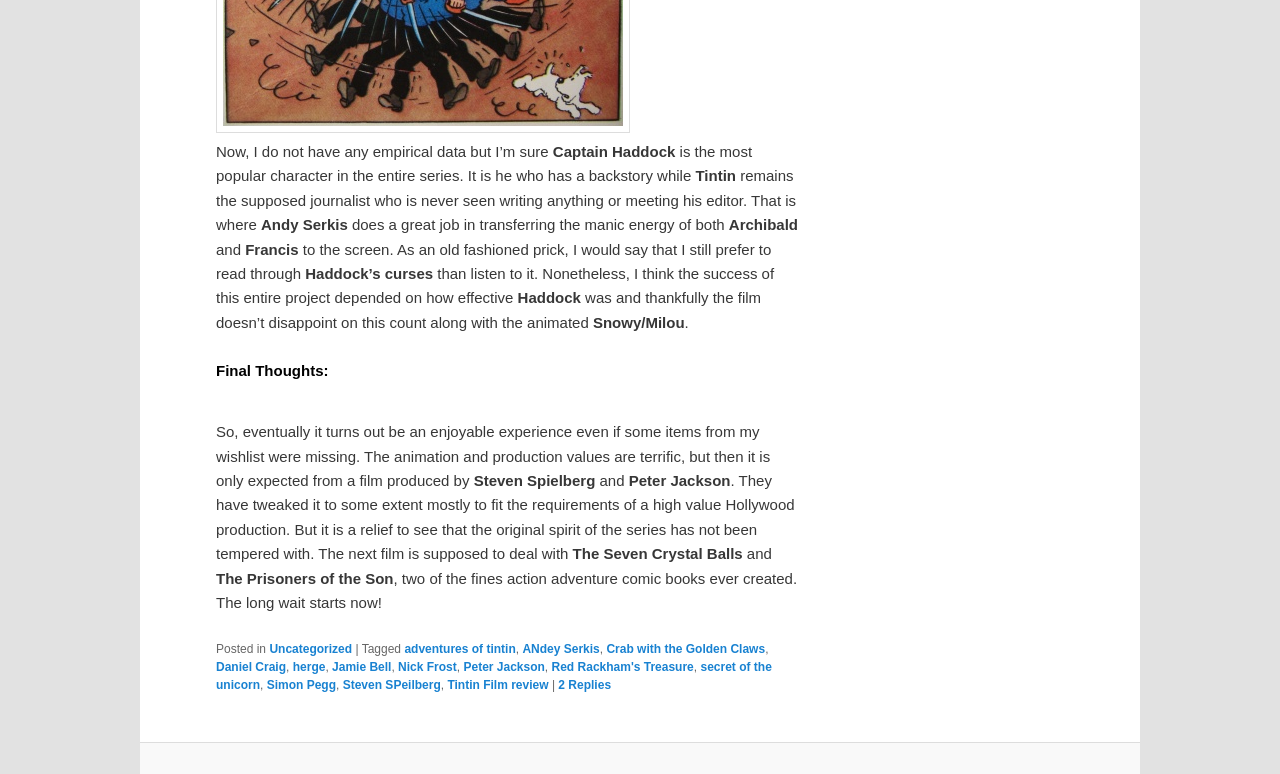Who is the director of the film?
Use the information from the screenshot to give a comprehensive response to the question.

The text mentions 'a film produced by Steven Spielberg' which indicates that Steven Spielberg is one of the producers of the film, and likely the director as well.